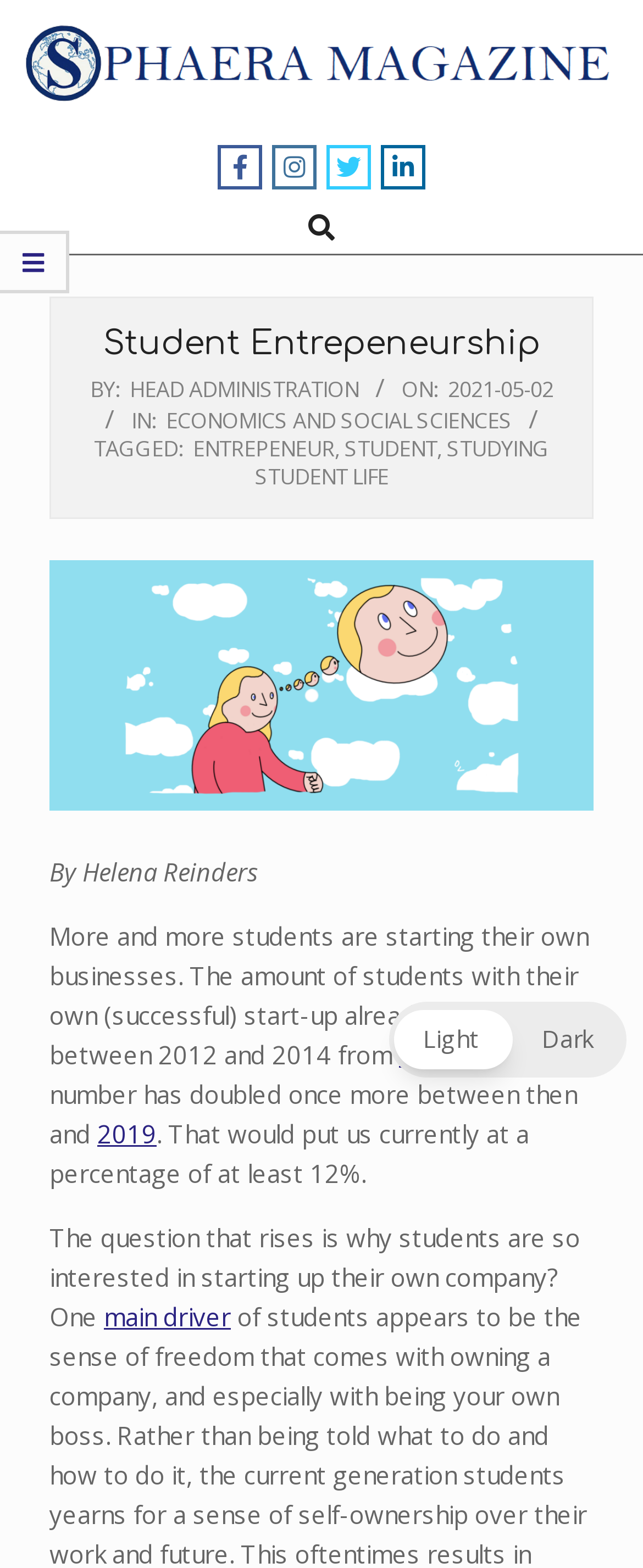Answer the question below using just one word or a short phrase: 
What is the category of the article?

ECONOMICS AND SOCIAL SCIENCES